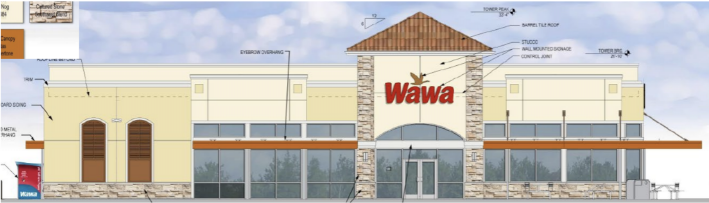Craft a detailed explanation of the image.

This architectural rendering showcases the upcoming Wawa gas station planned to be located in the Lowe’s plaza in Estero. The design features the signature Wawa branding prominently displayed on the facade, accompanied by a charming architectural style that includes a gabled roof and stone accents. The front of the building features large windows, enhancing visibility and inviting natural light into the space. This new convenience station will cater to the growing community, which is experiencing significant residential development and increased traffic. As part of a broader development plan, it is set to provide residents with much-needed fuel and convenience services, aligning with Estero's ongoing expansion and modernization efforts.